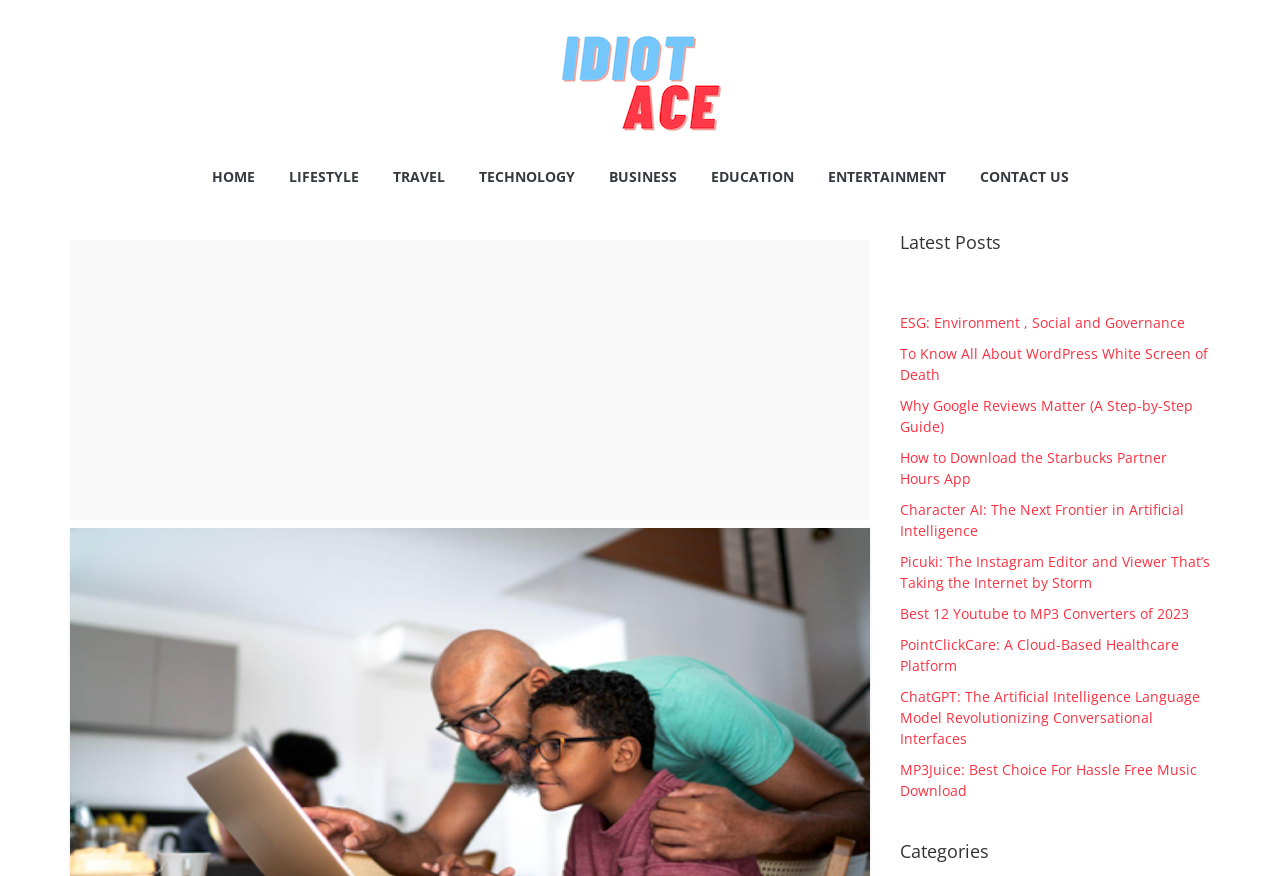Please determine the bounding box coordinates of the clickable area required to carry out the following instruction: "Open the 'CONTACT US' page". The coordinates must be four float numbers between 0 and 1, represented as [left, top, right, bottom].

[0.765, 0.176, 0.835, 0.231]